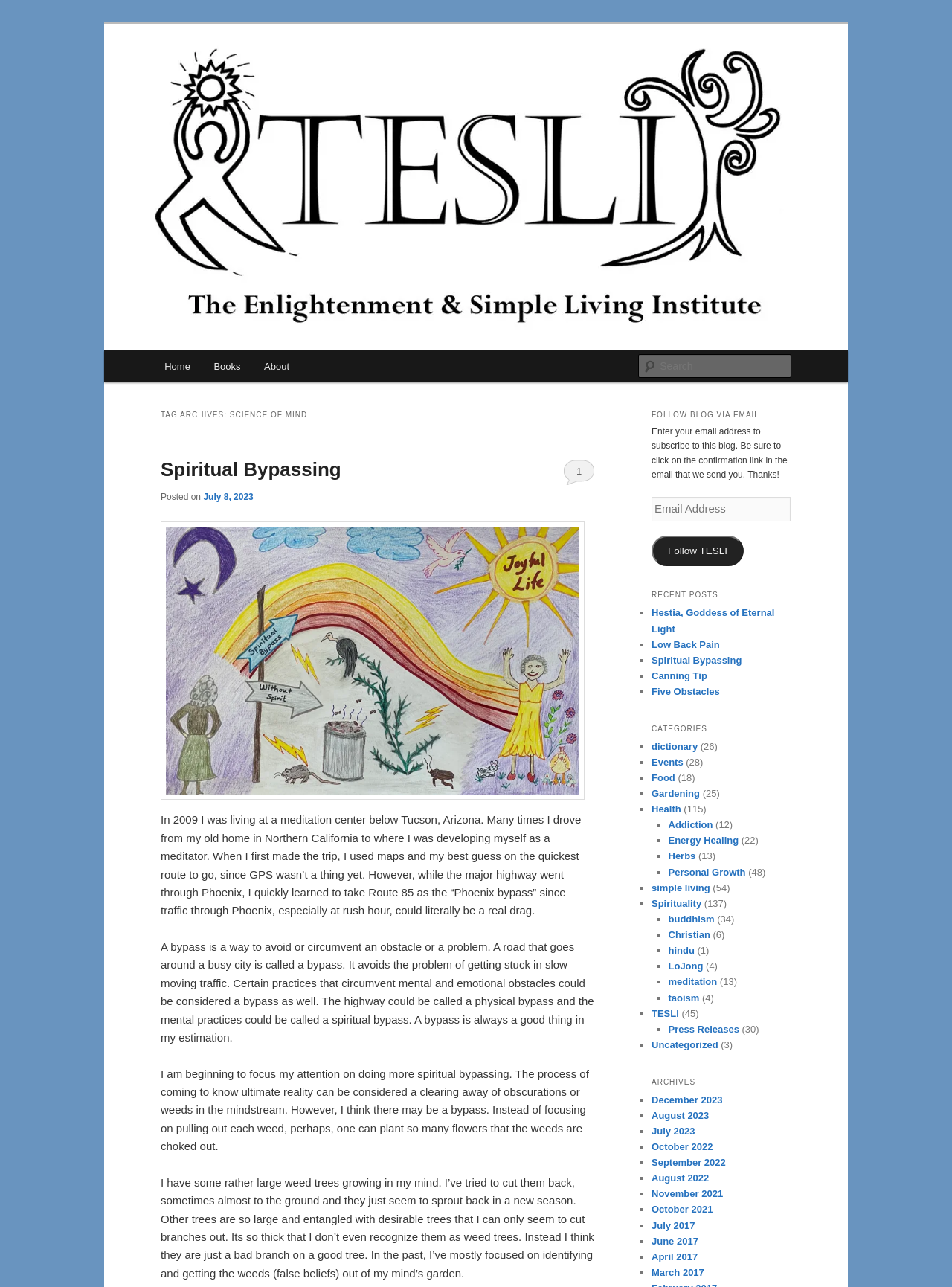What is the name of the institute?
Examine the screenshot and reply with a single word or phrase.

The Enlightenment & Simple Living Institute